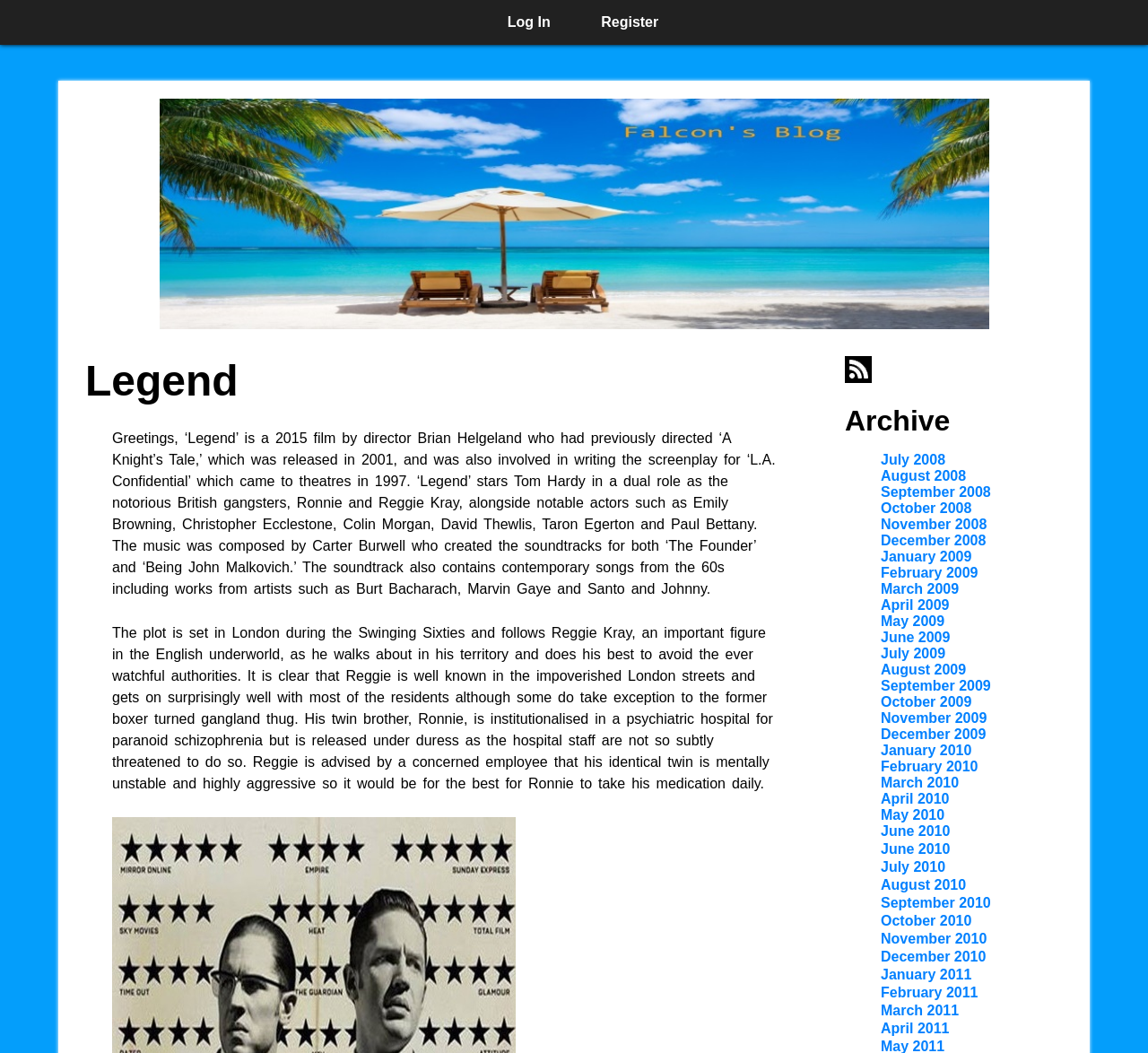How many archive links are there?
Based on the image, give a concise answer in the form of a single word or short phrase.

34